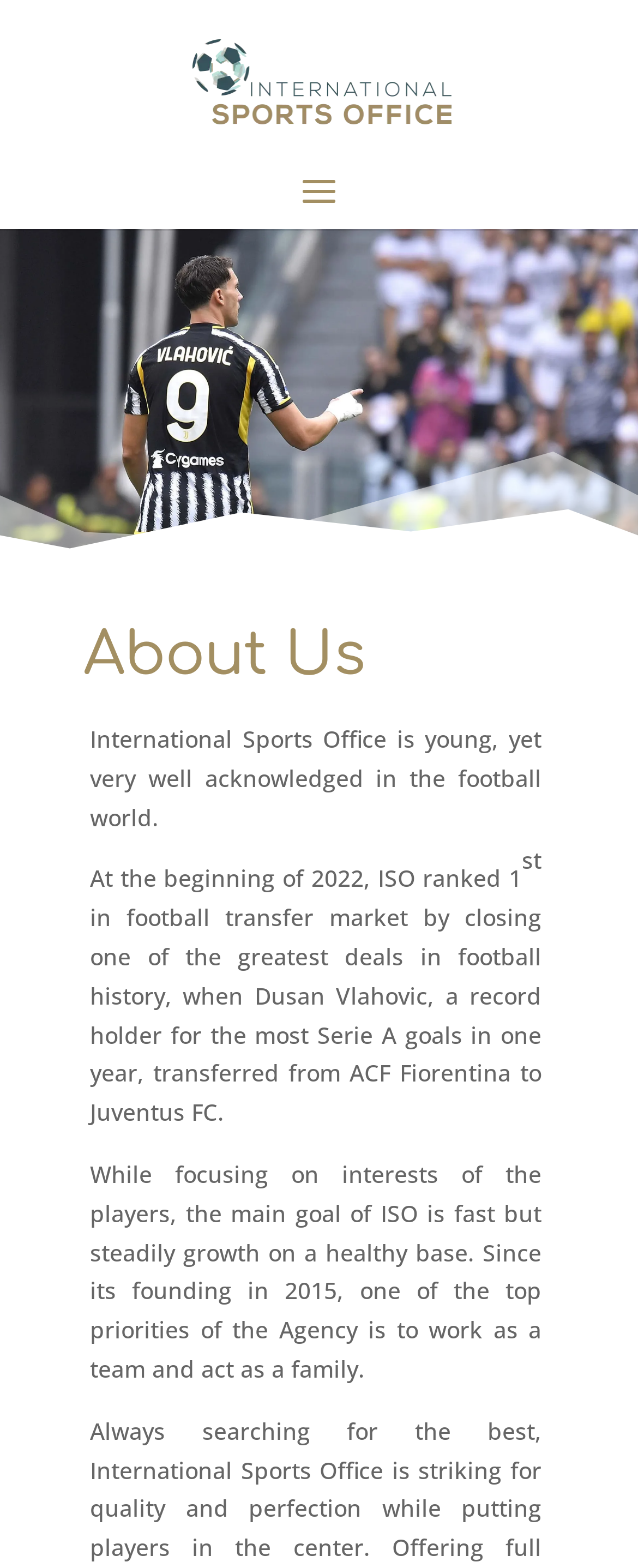Create an elaborate caption for the webpage.

The webpage is about the "About Us" section of the International Sports Office. At the top, there is a link to the International Sports Office, accompanied by an image with the same name, taking up about a quarter of the screen width. Below this, there is a prominent heading that reads "About Us", centered near the top of the page.

The main content of the page is a block of text that describes the International Sports Office. The text is divided into four paragraphs. The first paragraph introduces the office, stating that it is young but well-acknowledged in the football world. The second paragraph mentions the office's ranking in the football transfer market, with a superscript "st" indicating the ranking position. The third paragraph provides more details about the office's achievements, specifically a notable deal involving a football player. The fourth paragraph outlines the office's goals and priorities, focusing on the interests of players and steady growth.

Overall, the webpage has a simple and clean layout, with a clear hierarchy of elements and a focus on the text content.